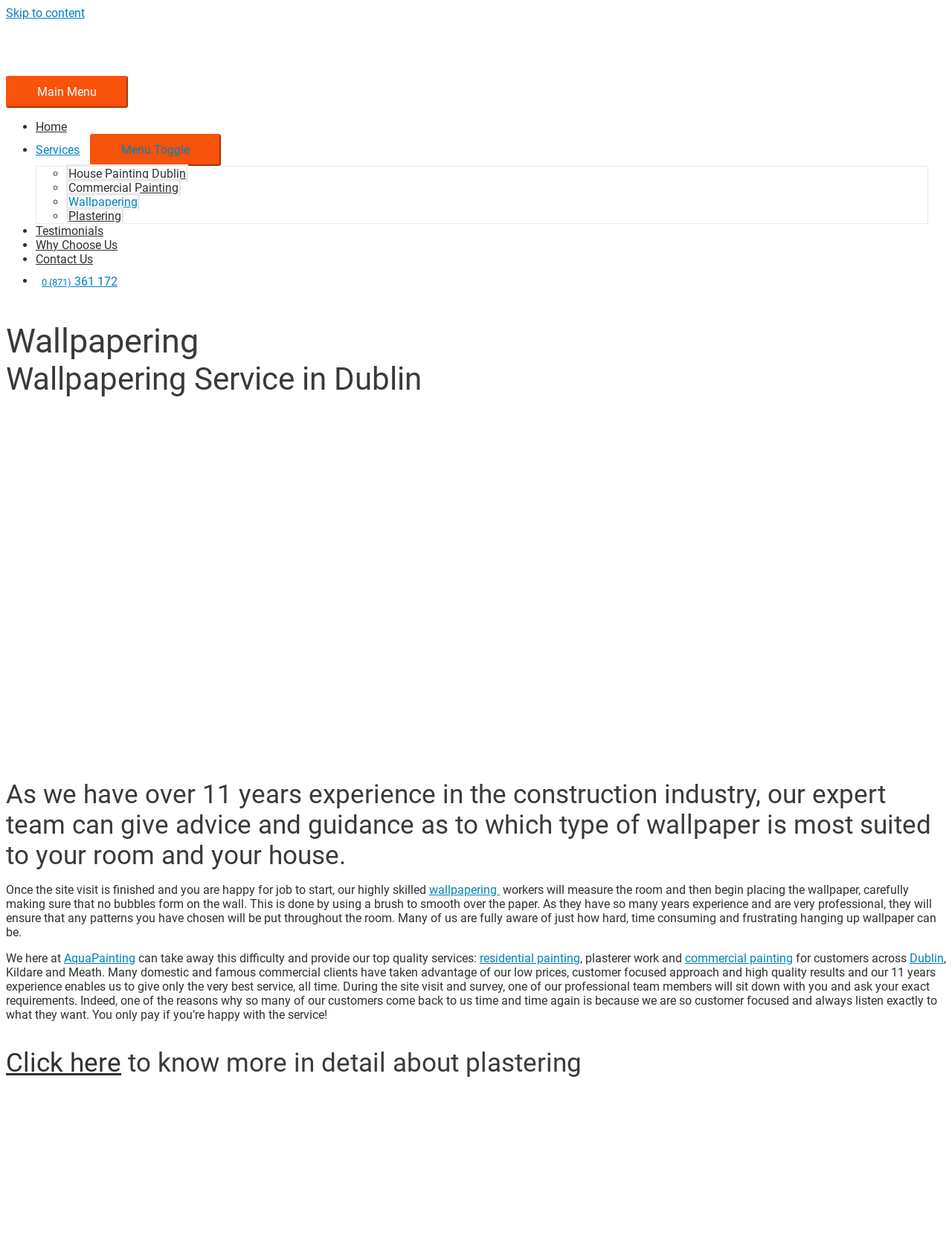Please predict the bounding box coordinates of the element's region where a click is necessary to complete the following instruction: "Get more information about 'Plastering'". The coordinates should be represented by four float numbers between 0 and 1, i.e., [left, top, right, bottom].

[0.006, 0.848, 0.127, 0.873]